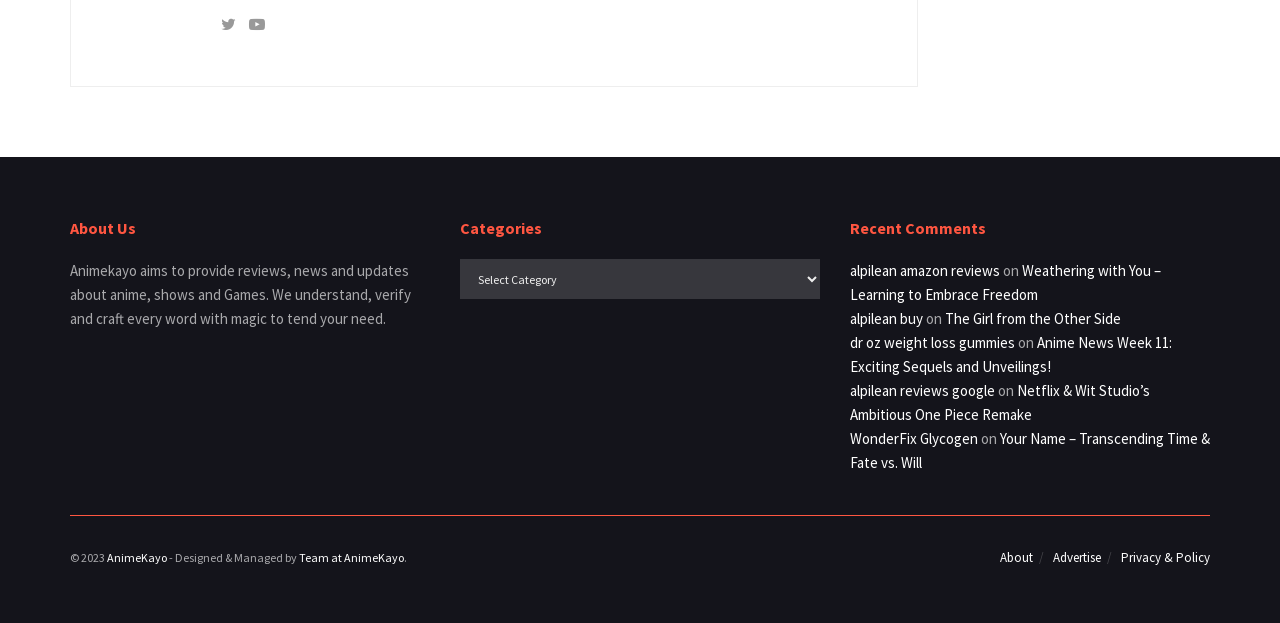What is the latest article mentioned on this webpage?
Using the image as a reference, answer the question with a short word or phrase.

Anime News Week 11